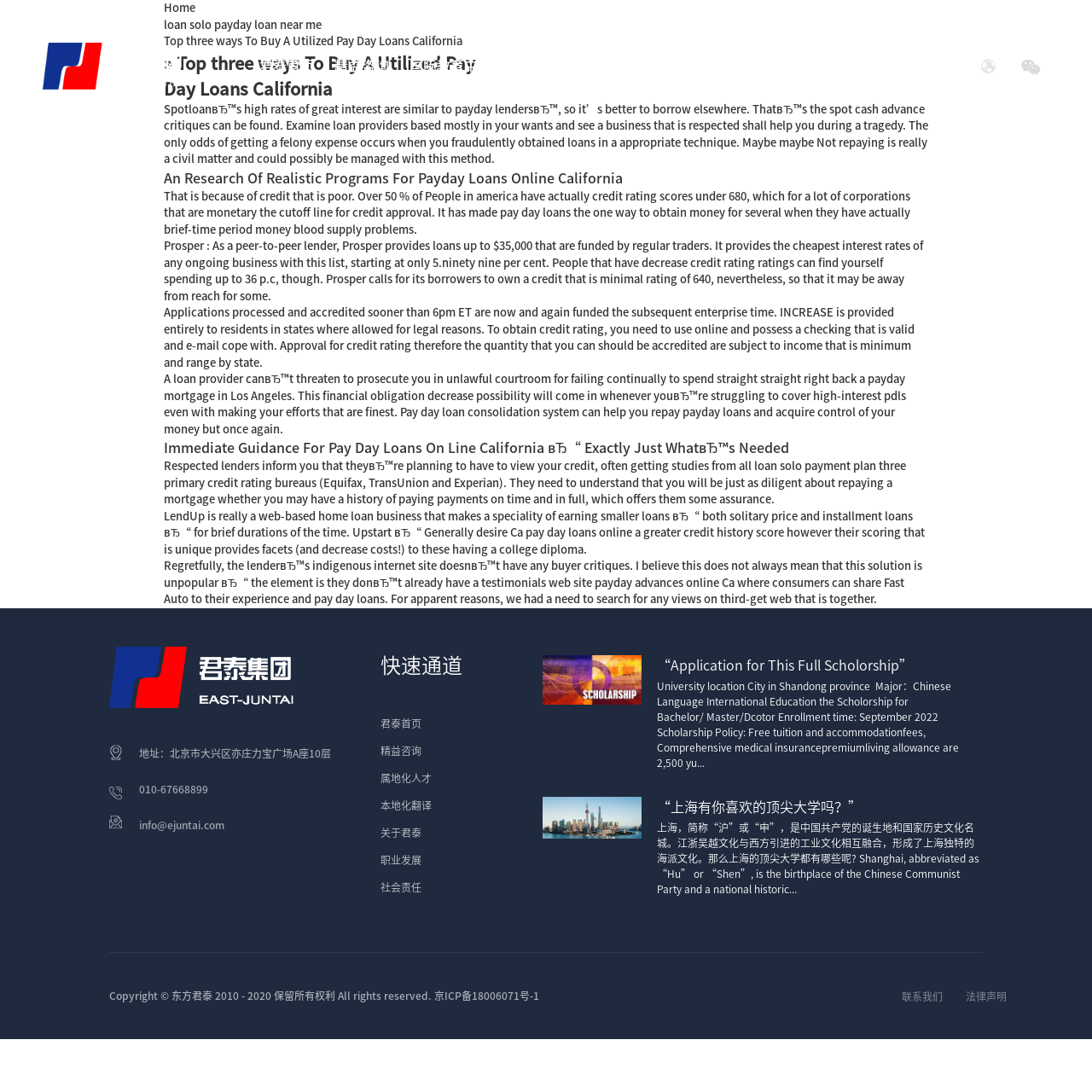Please identify the bounding box coordinates of the clickable area that will fulfill the following instruction: "View news about full scholarship". The coordinates should be in the format of four float numbers between 0 and 1, i.e., [left, top, right, bottom].

[0.602, 0.603, 0.836, 0.615]